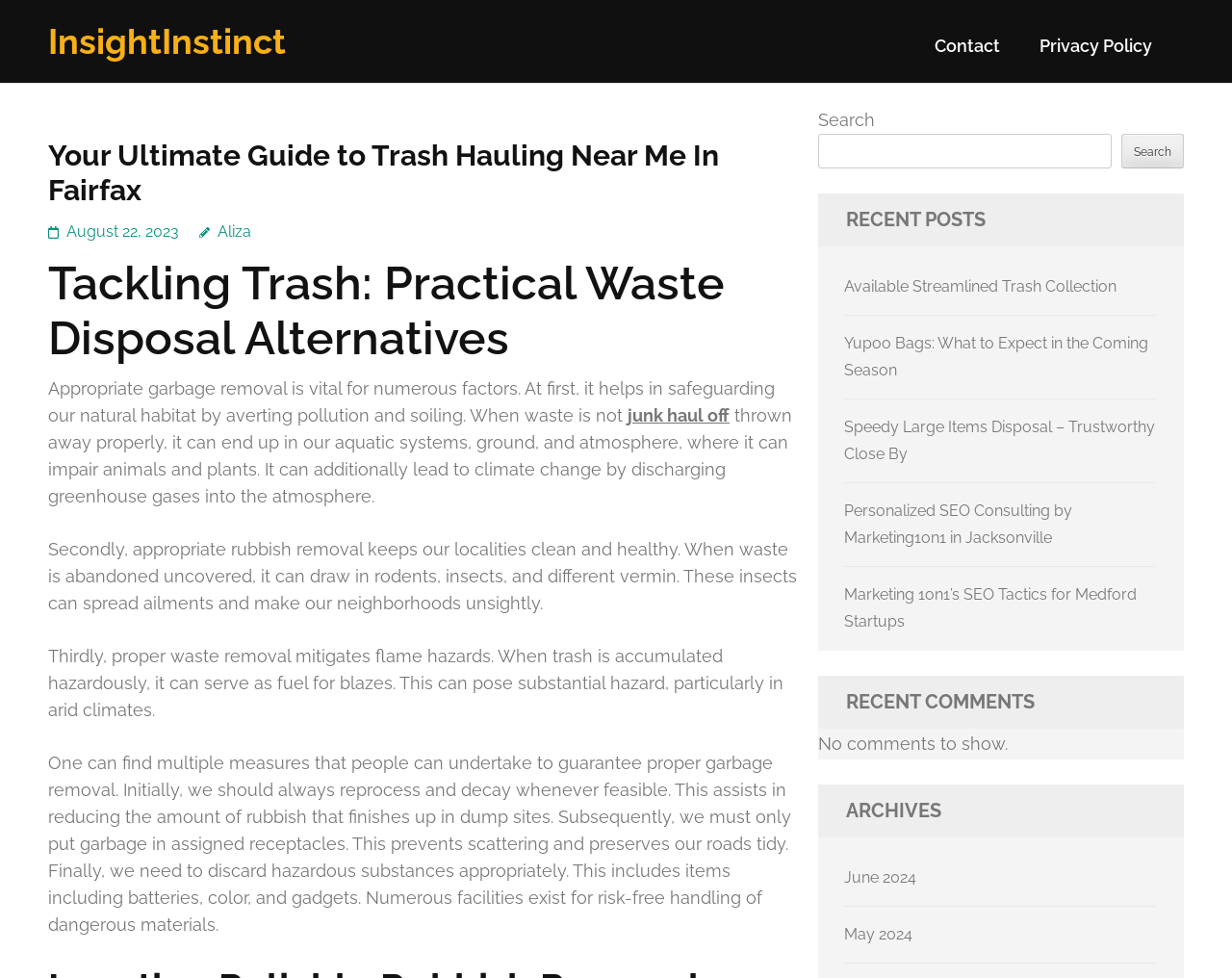What is recommended to guarantee proper garbage removal?
Examine the image closely and answer the question with as much detail as possible.

The webpage suggests that to guarantee proper garbage removal, we should always reprocess and decay whenever feasible, put garbage in assigned receptacles, and discard hazardous substances appropriately.